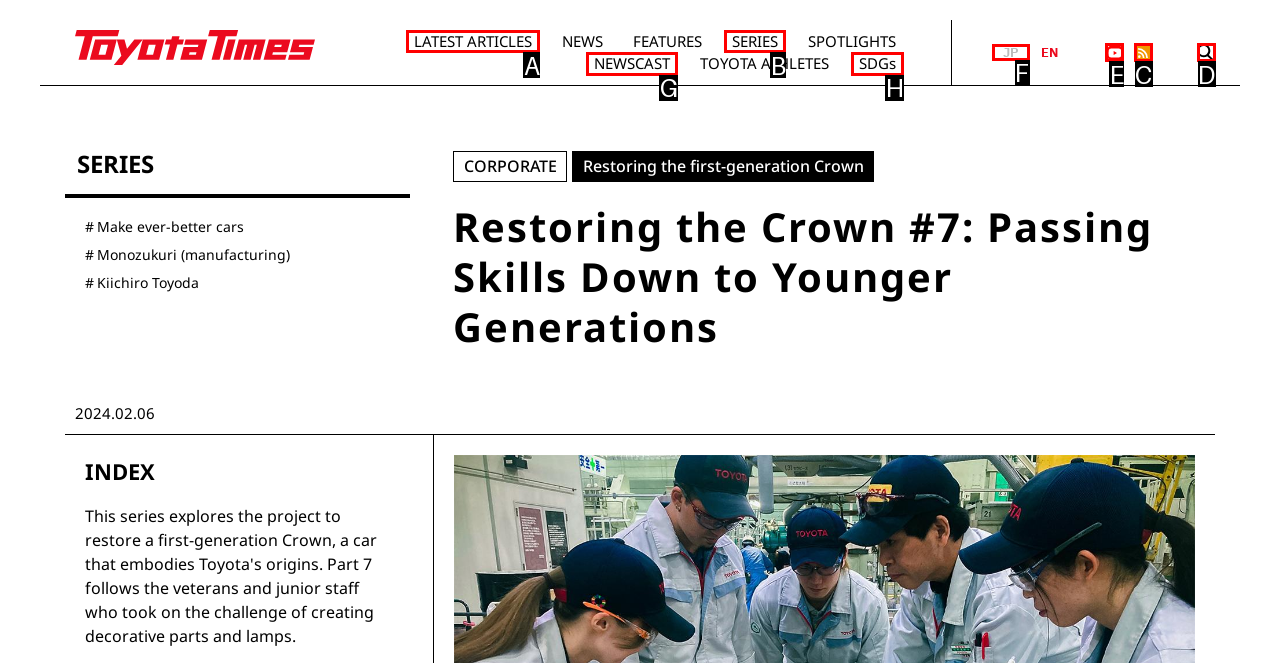Determine which element should be clicked for this task: Watch on Youtube
Answer with the letter of the selected option.

E